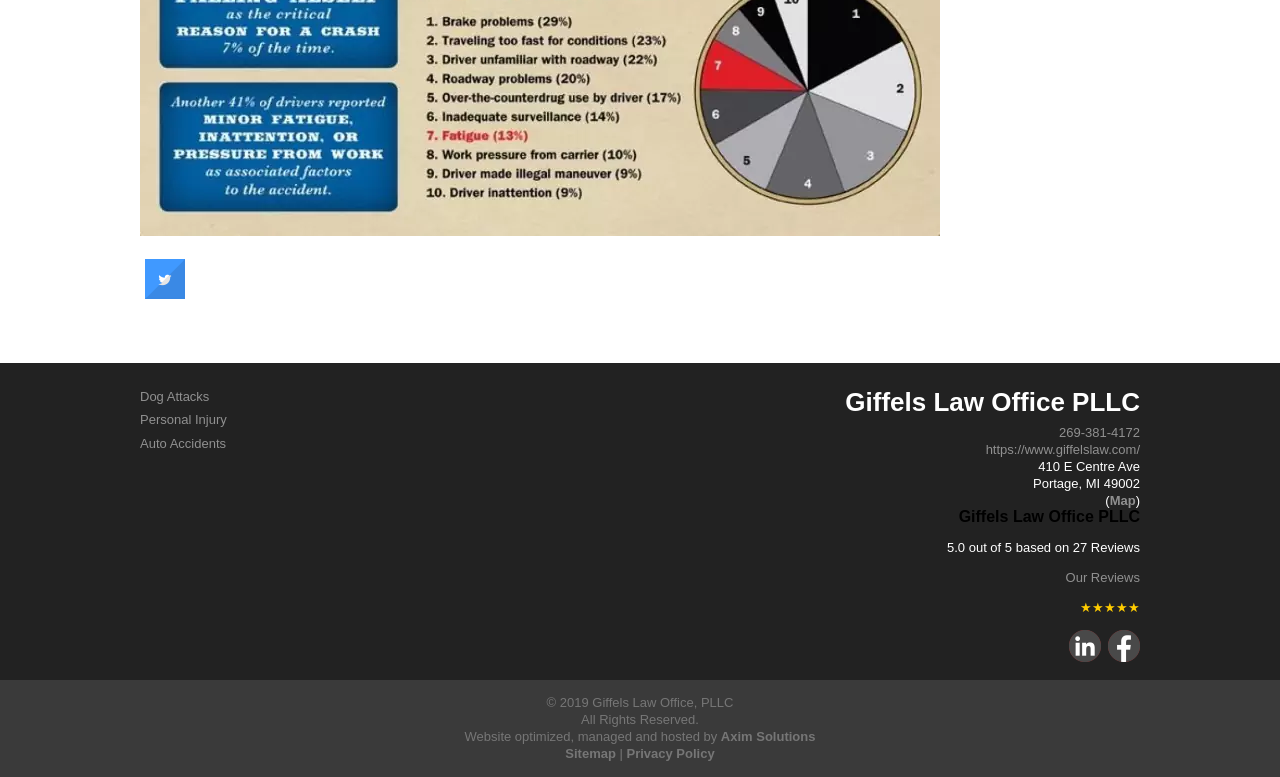What is the rating of the law office?
Answer the question with a detailed and thorough explanation.

I found the answer by looking at the static text elements with the text '5.0', 'out of', and '27' which are located at [0.74, 0.695, 0.754, 0.715], [0.754, 0.695, 0.785, 0.715], and [0.838, 0.695, 0.849, 0.715] respectively. This suggests that the rating of the law office is 5.0 out of 5 based on 27 reviews.